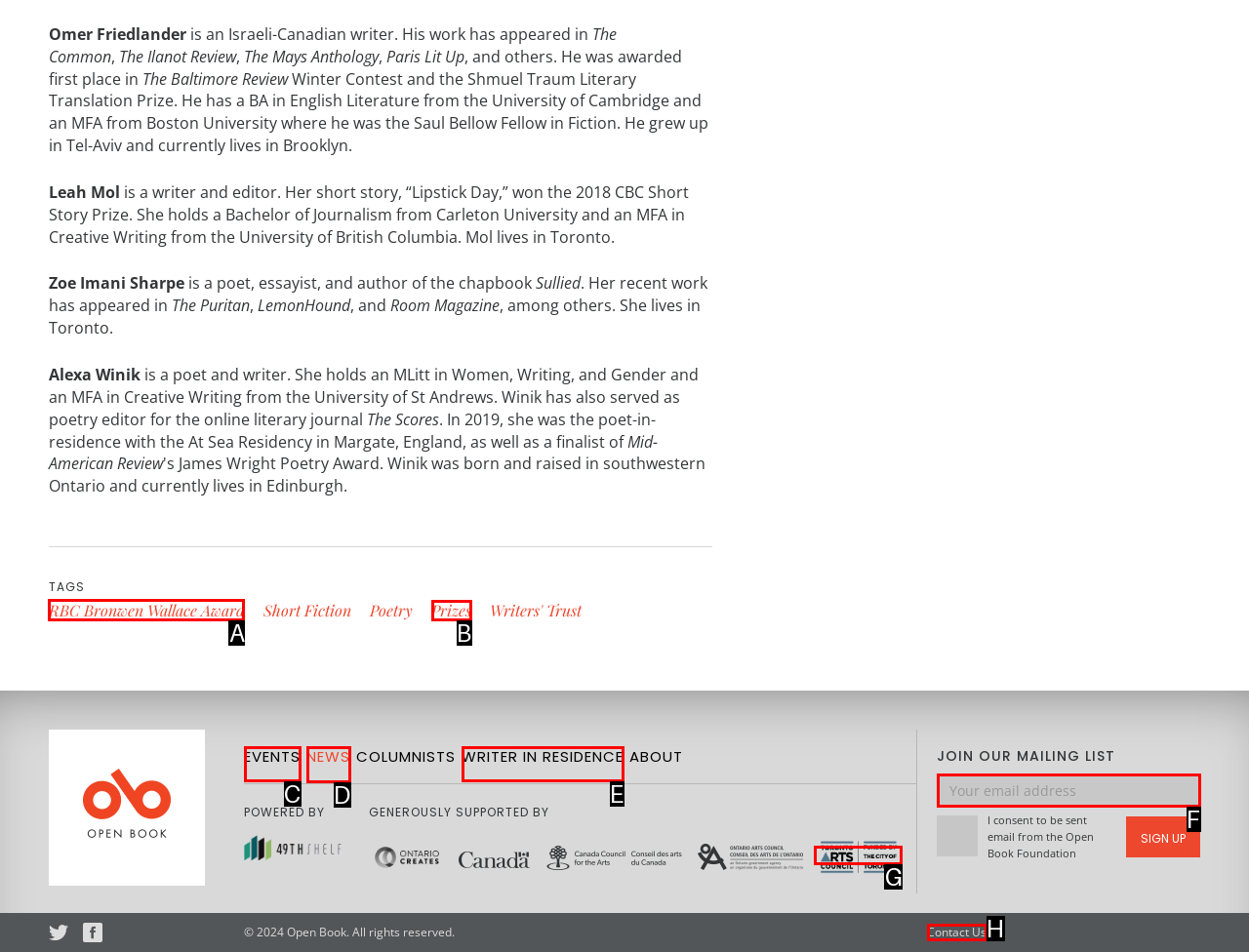Identify the appropriate lettered option to execute the following task: Click the 'RBC Bronwen Wallace Award' link
Respond with the letter of the selected choice.

A